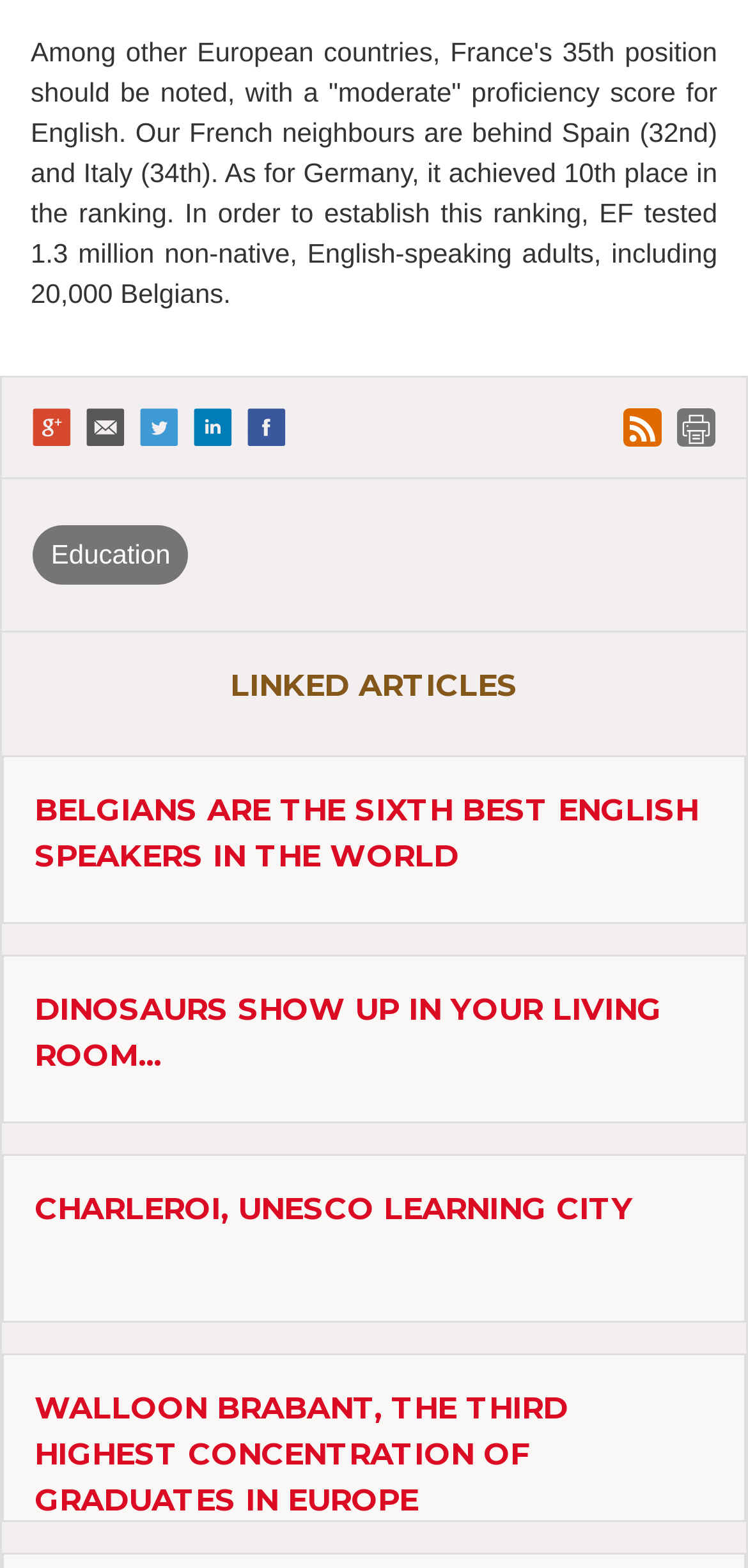How many social media share buttons are there?
Provide a well-explained and detailed answer to the question.

There are five social media share buttons: Google+, Email, Twitter, Linkedin, and Facebook. Each button has an image and a description, and they are all located near the top of the page.